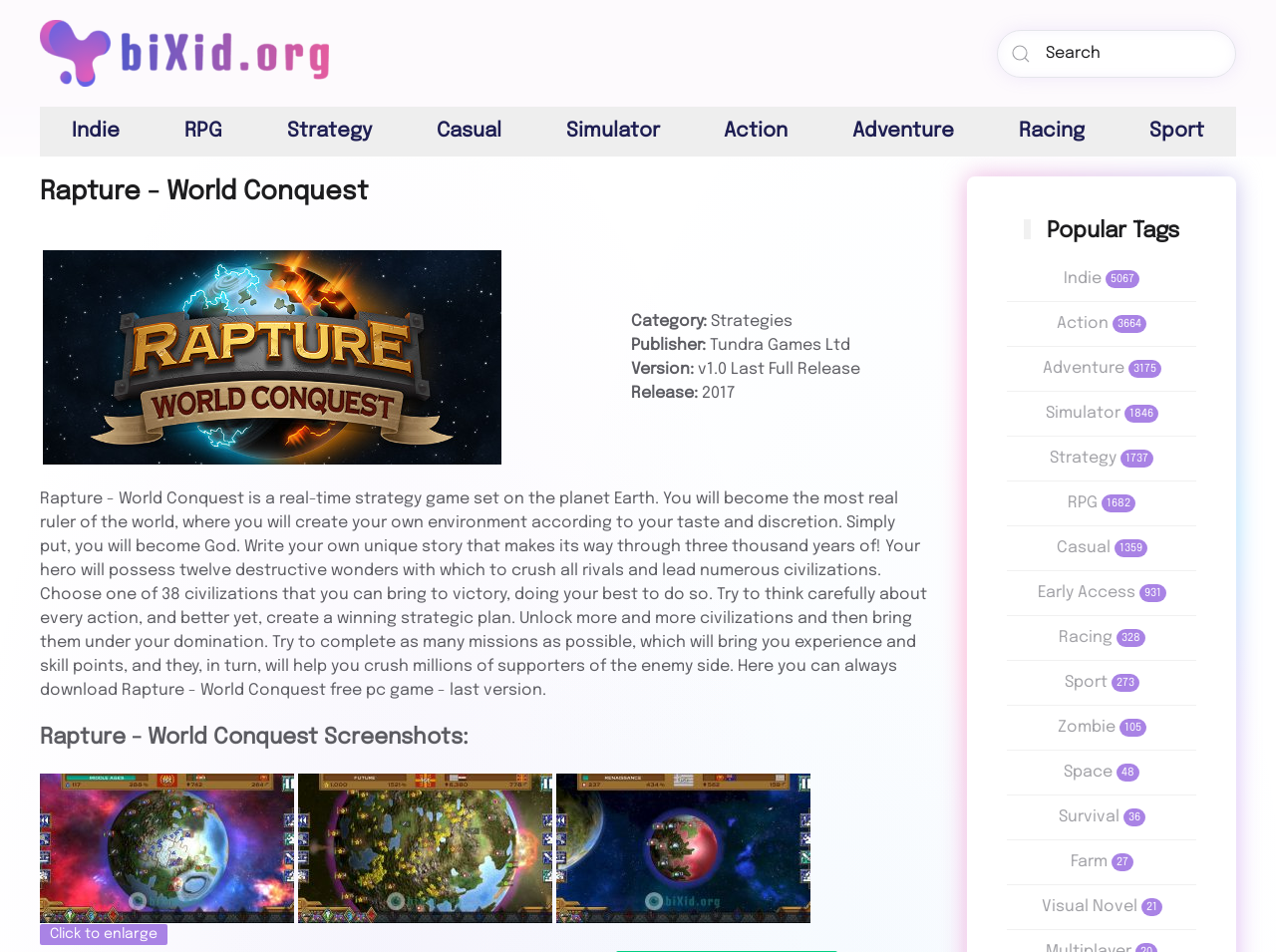Identify the bounding box coordinates for the element that needs to be clicked to fulfill this instruction: "View popular tags". Provide the coordinates in the format of four float numbers between 0 and 1: [left, top, right, bottom].

[0.815, 0.231, 0.924, 0.254]